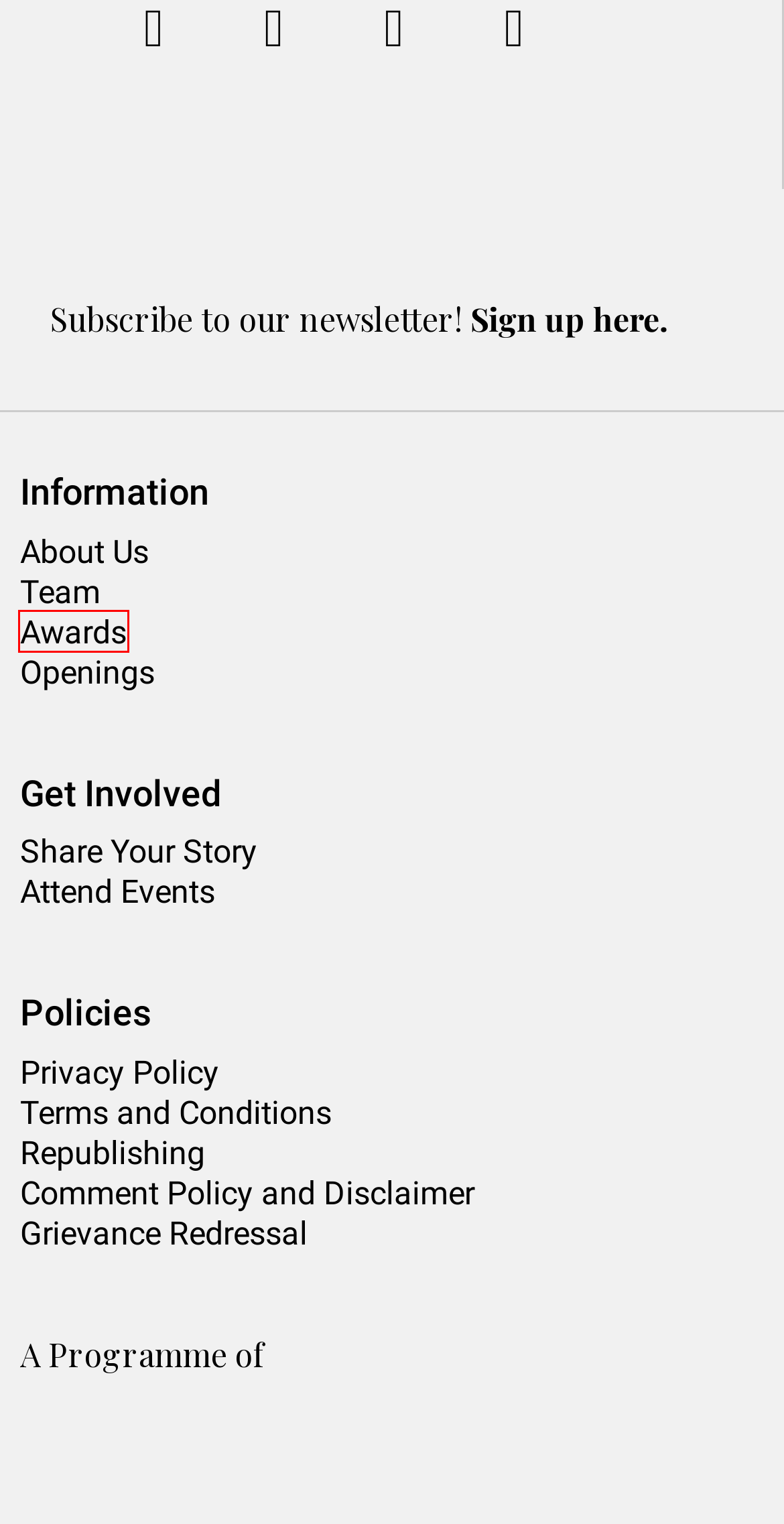Observe the screenshot of a webpage with a red bounding box highlighting an element. Choose the webpage description that accurately reflects the new page after the element within the bounding box is clicked. Here are the candidates:
A. Privacy Policy - Citizen Matters
B. About Us - Citizen Matters
C. Awards - Oorvani Foundation
D. Grievance Redressal - Citizen Matters
E. Openings - Oorvani Foundation
F. Comment Policy and Disclaimer - Citizen Matters
G. EVENTS Archives - Citizen Matters
H. Terms and Conditions - Citizen Matters

C